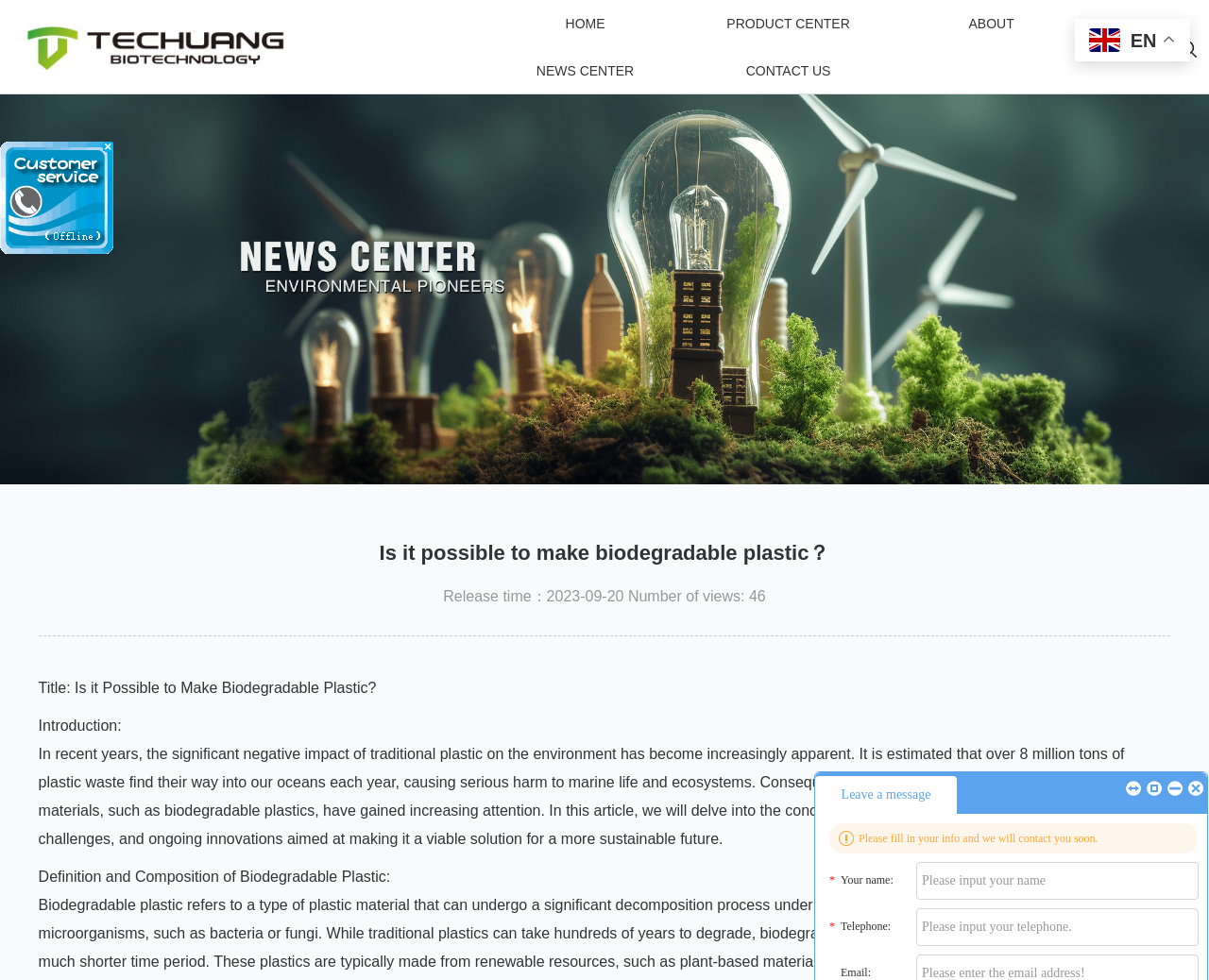How many links are in the top navigation bar? Look at the image and give a one-word or short phrase answer.

5